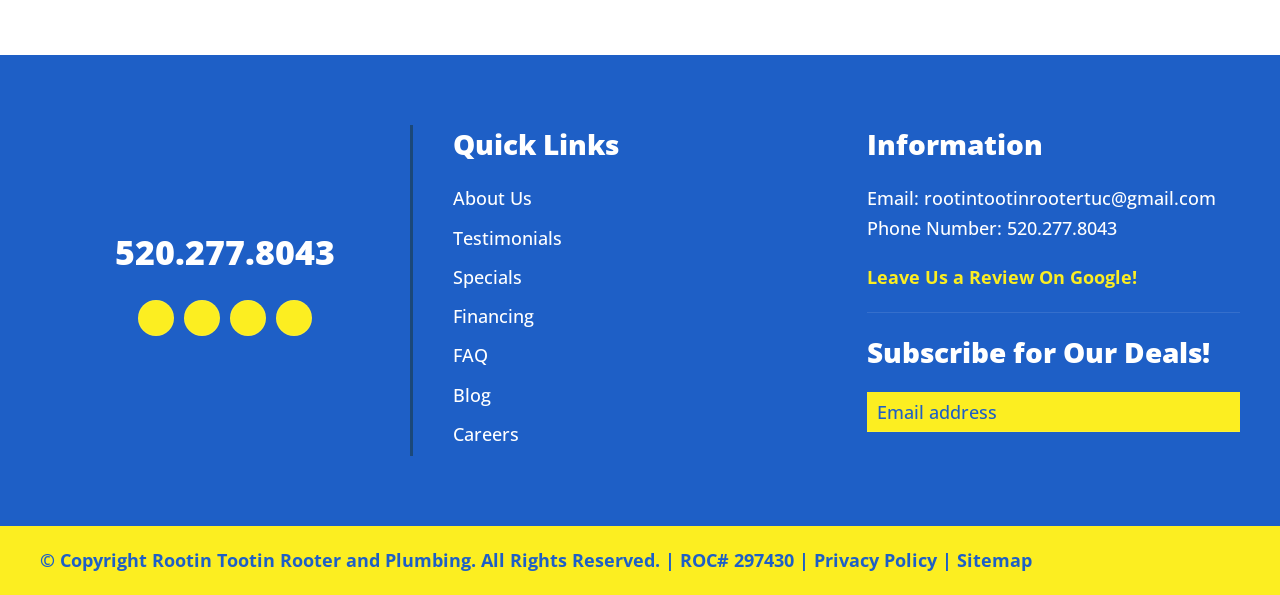Specify the bounding box coordinates of the area to click in order to follow the given instruction: "Click on the A+ Rating link."

[0.037, 0.657, 0.154, 0.697]